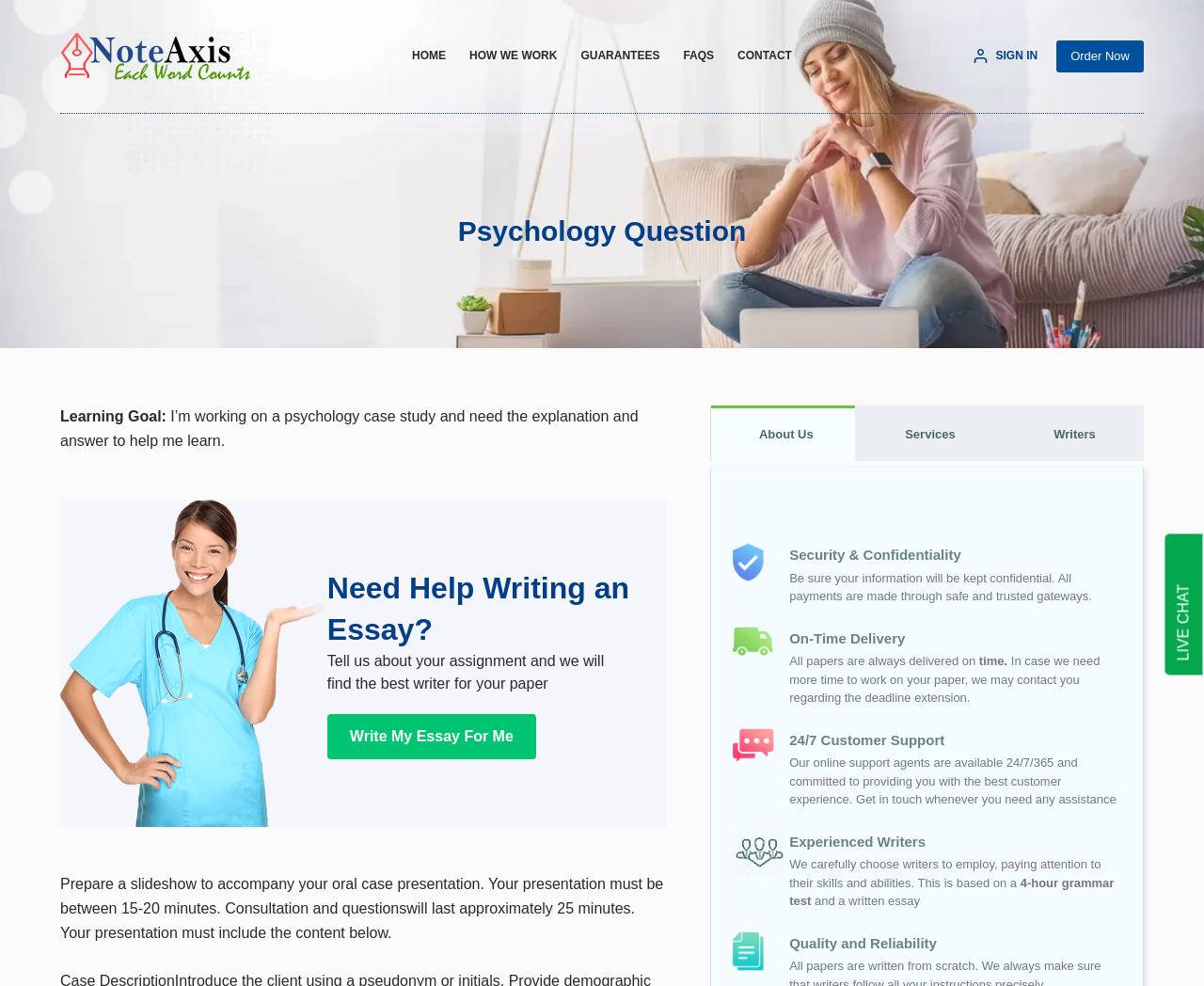Provide the bounding box coordinates of the area you need to click to execute the following instruction: "Click the 'Write My Essay For Me' link".

[0.272, 0.724, 0.445, 0.77]